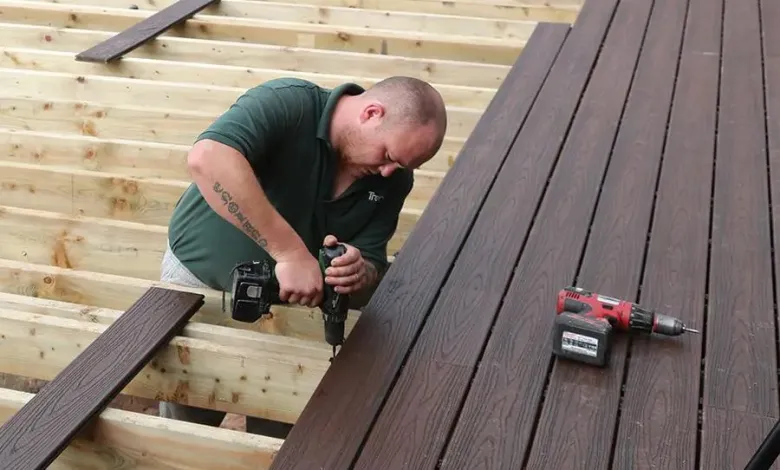What is the purpose of the wooden structure?
Refer to the image and offer an in-depth and detailed answer to the question.

The wooden structure is likely a temporary support system to hold the deck in place while it is being constructed, as indicated by the framework of wooden beams surrounding the area where the craftsman is working.